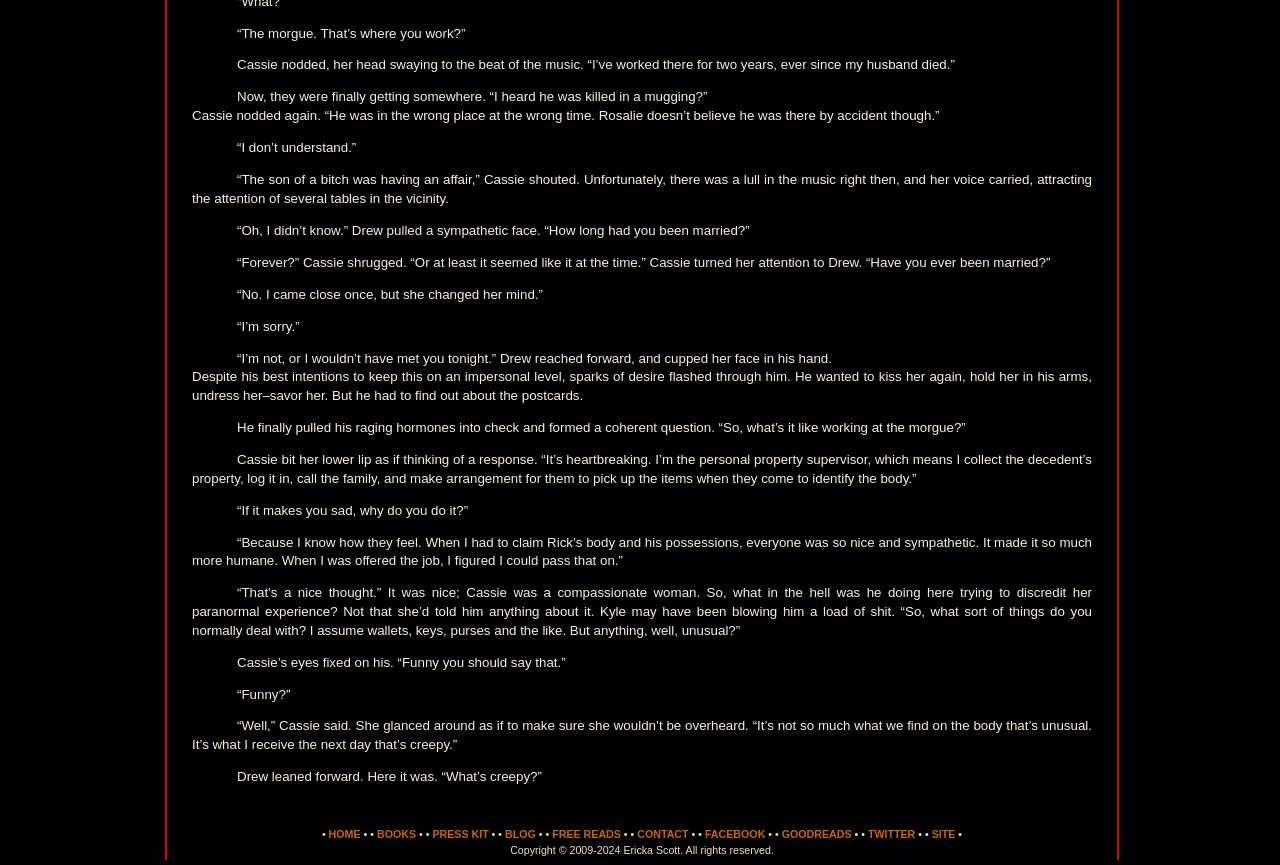What is the occupation of Cassie?
Answer the question with a single word or phrase, referring to the image.

Personal property supervisor